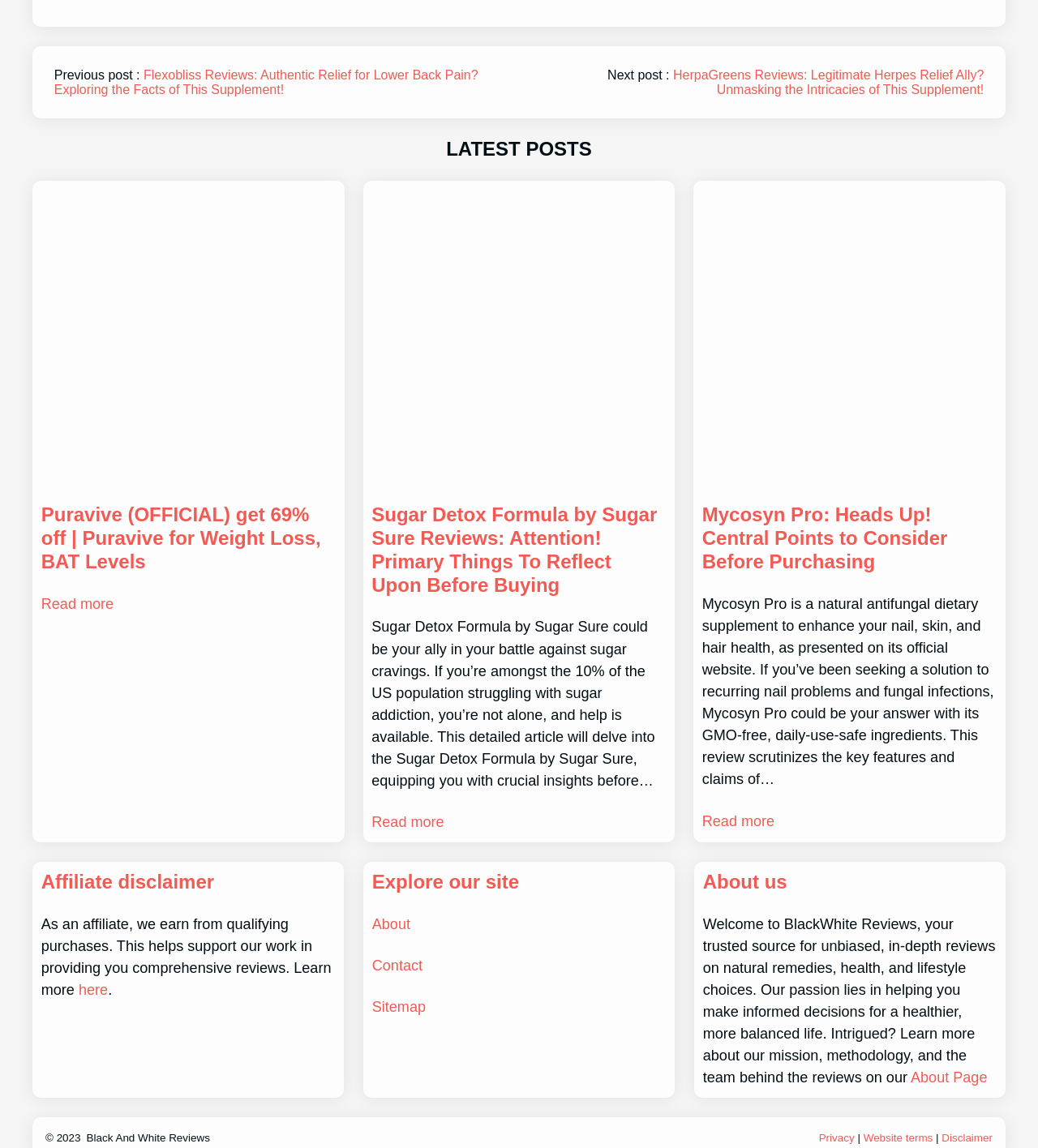Locate the bounding box coordinates of the element's region that should be clicked to carry out the following instruction: "Check the Disclaimer". The coordinates need to be four float numbers between 0 and 1, i.e., [left, top, right, bottom].

[0.907, 0.986, 0.956, 0.997]